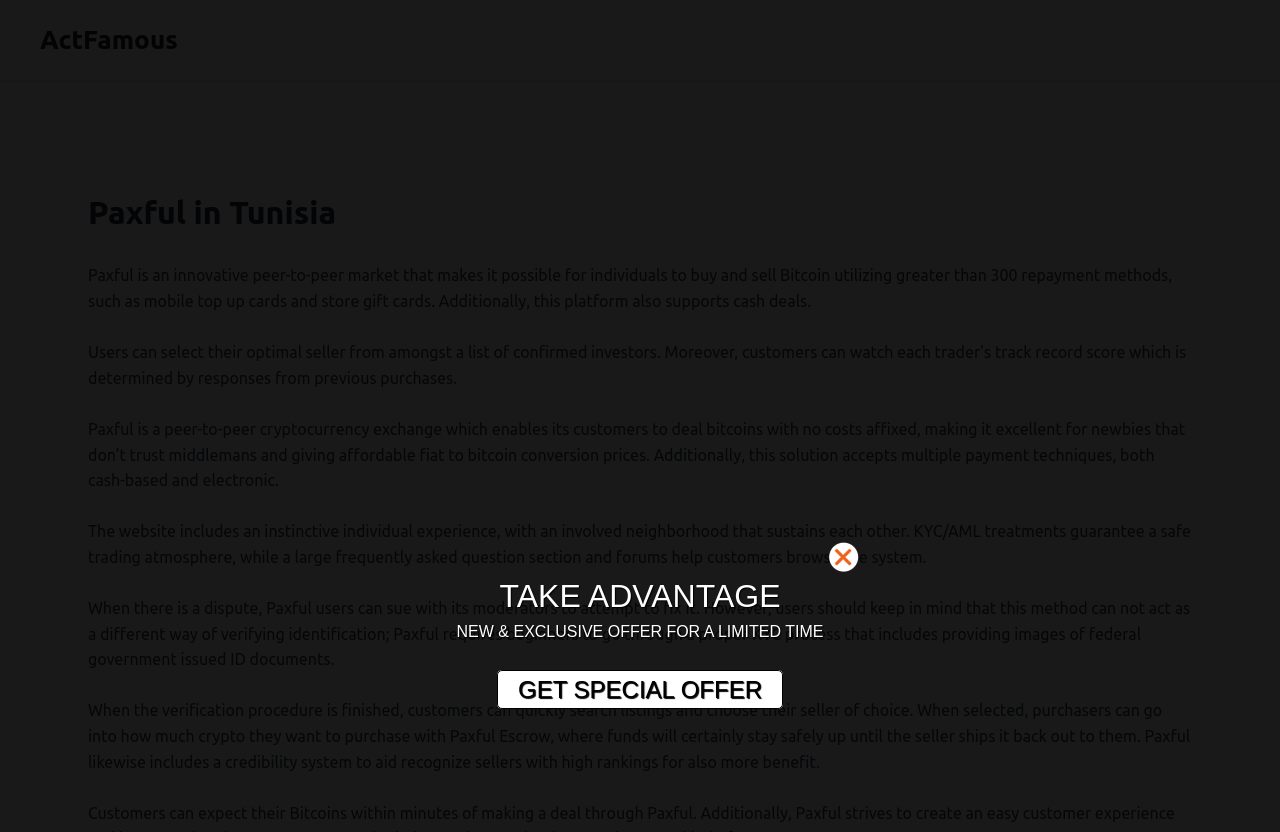Given the description: "parent_node: TAKE ADVANTAGE", determine the bounding box coordinates of the UI element. The coordinates should be formatted as four float numbers between 0 and 1, [left, top, right, bottom].

[0.648, 0.651, 0.68, 0.702]